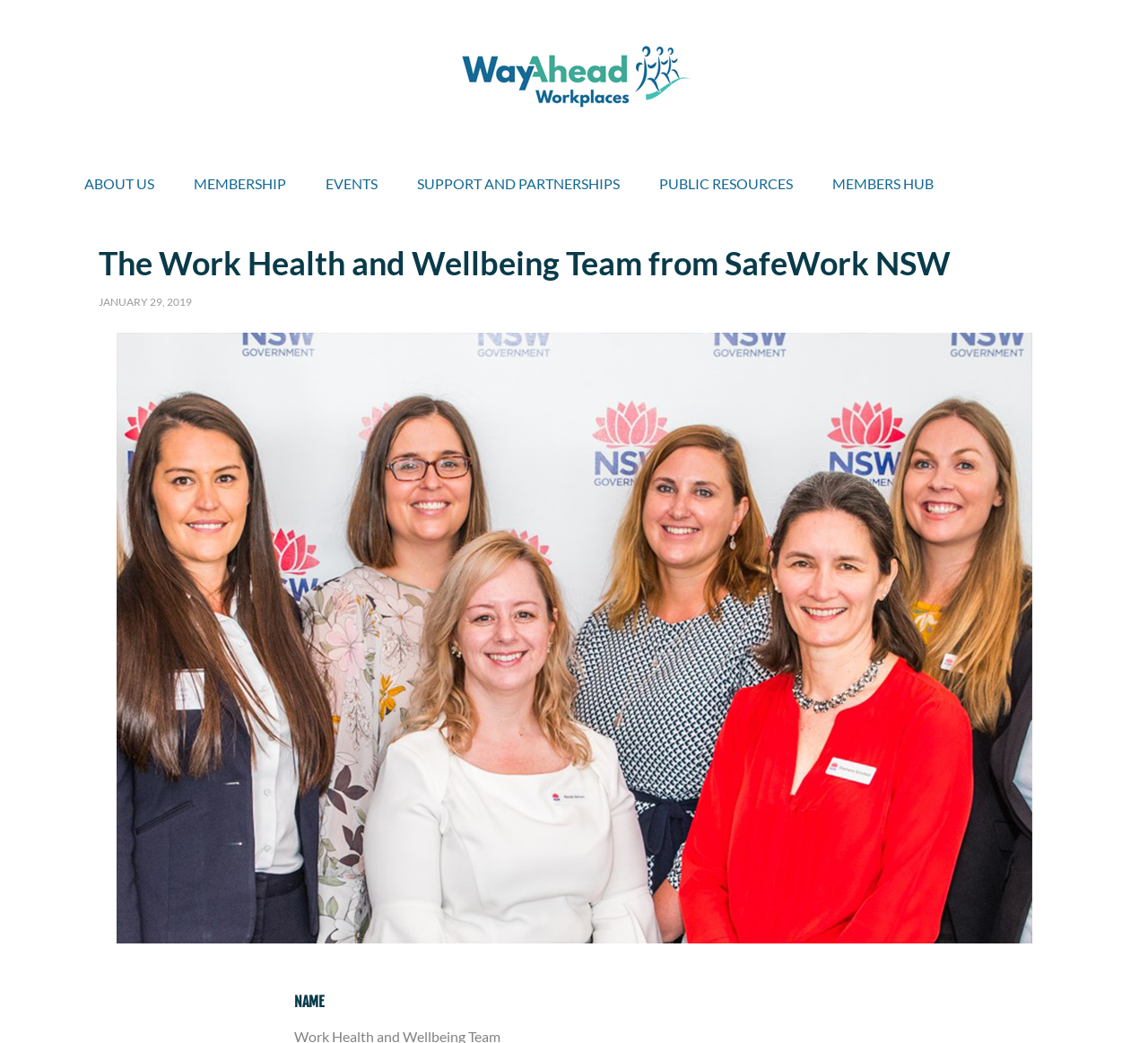Locate the bounding box of the UI element with the following description: "Members Hub".

[0.706, 0.149, 0.832, 0.199]